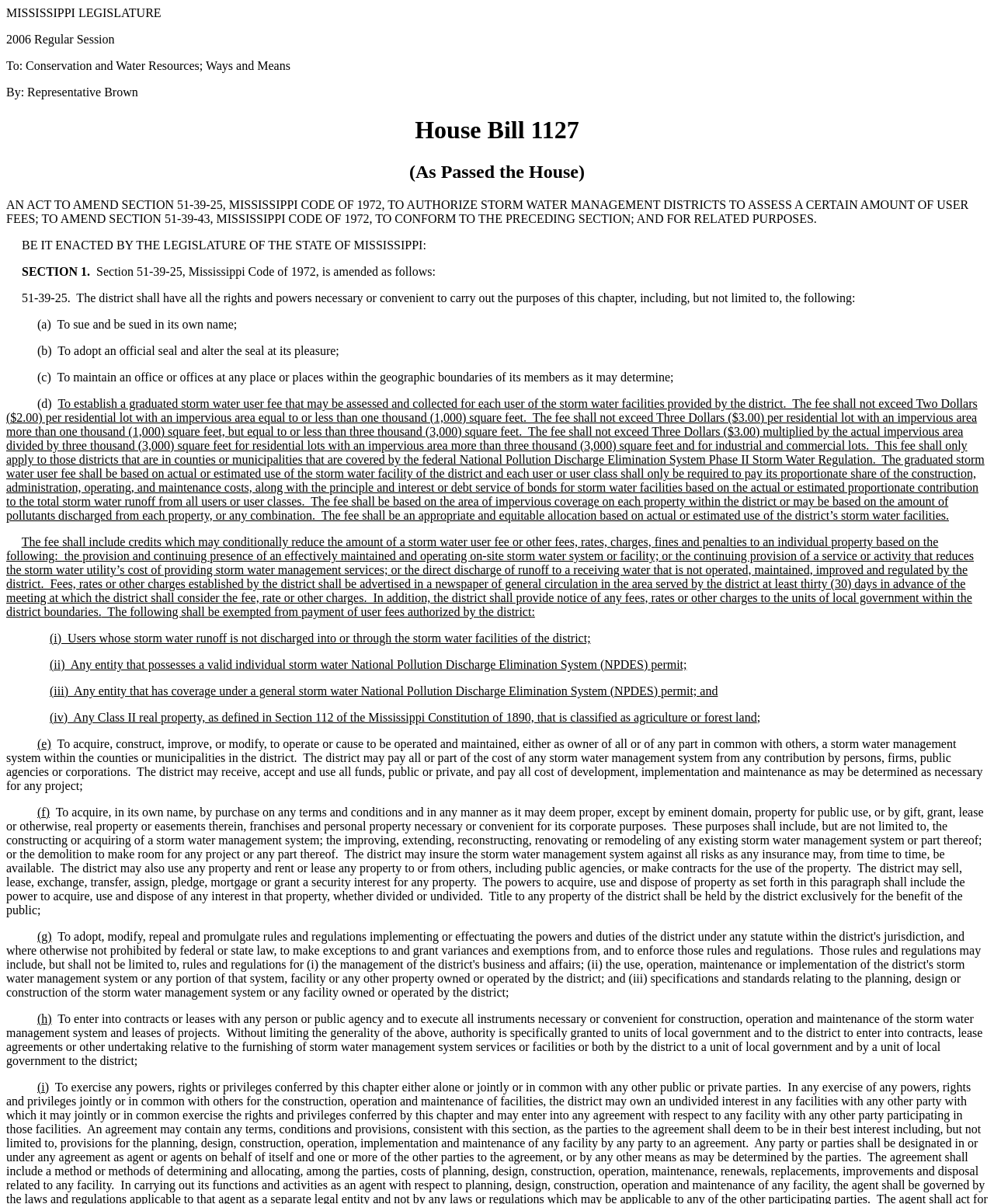Offer an extensive depiction of the webpage and its key elements.

This webpage appears to be a legislative document, specifically a House Bill (HB1127) from the Mississippi Legislature. At the top of the page, there is a heading that reads "MISSISSIPPI LEGISLATURE" followed by "To: Conservation and Water Resources; Ways and Means" and "By: Representative Brown". Below this, there is a larger heading that reads "House Bill 1127" and "(As Passed the House)".

The main content of the page is a detailed description of the bill, which appears to be related to storm water management. The text is divided into sections, each with a heading and a series of paragraphs that outline the specific provisions of the bill. There are 11 sections in total, each with its own set of rules and regulations related to storm water management.

The sections are organized in a hierarchical structure, with each section building on the previous one to provide a comprehensive overview of the bill's provisions. The text is dense and technical, with many specific details and references to other laws and regulations.

Throughout the page, there are no images or other multimedia elements, only text. The layout is straightforward, with each section and subsection clearly labeled and separated from the others. Overall, the page appears to be a formal, official document intended for lawmakers, policymakers, and other stakeholders interested in the details of the bill.